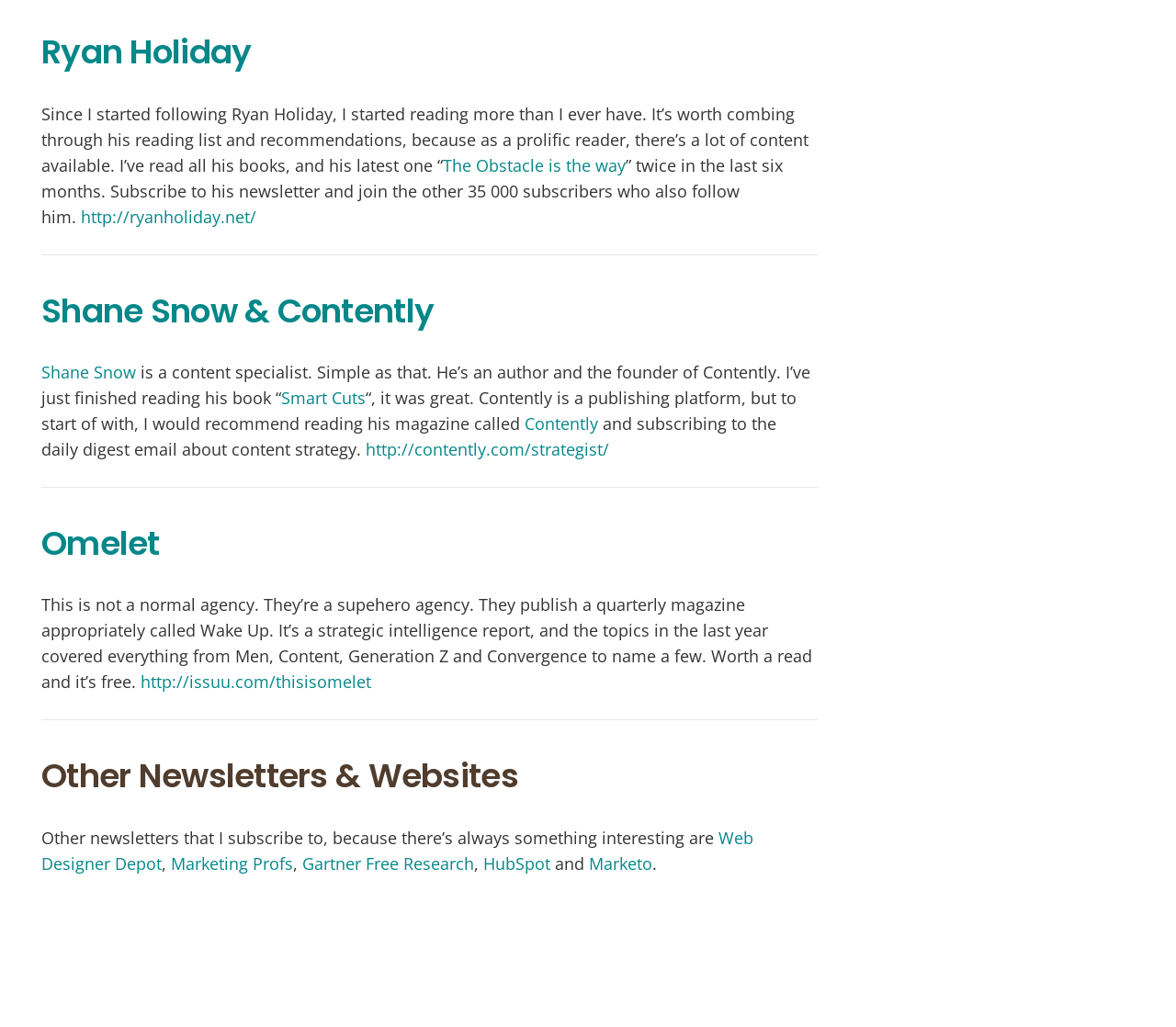Identify the bounding box coordinates of the area you need to click to perform the following instruction: "Visit Ryan Holiday's website".

[0.069, 0.2, 0.218, 0.221]